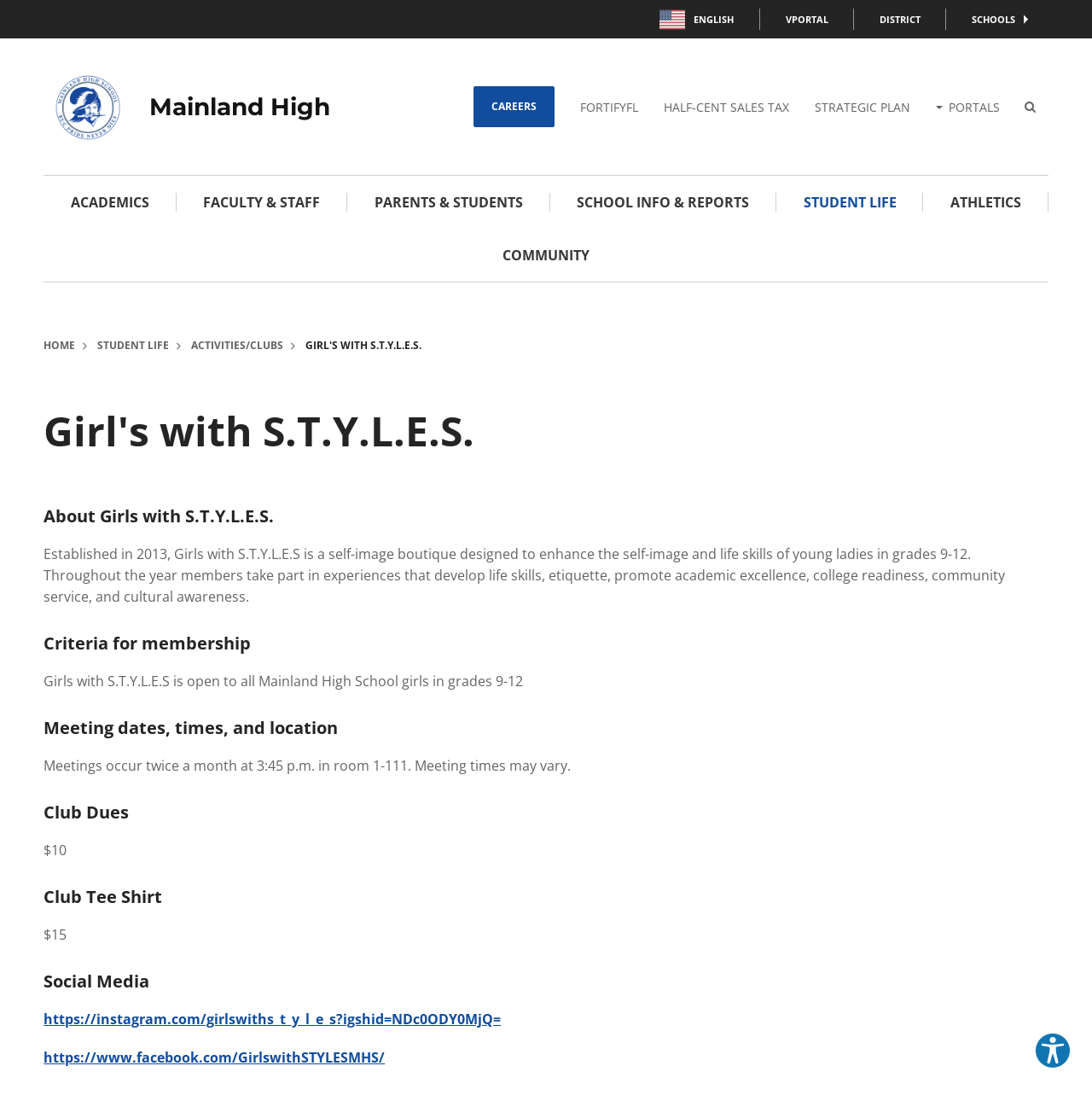Based on the image, provide a detailed response to the question:
What is the name of the school?

I found the answer by looking at the navigation menu at the top of the page, where it says 'Mainland High' in multiple places, and also in the article section where it says 'Mainland High' with an image.